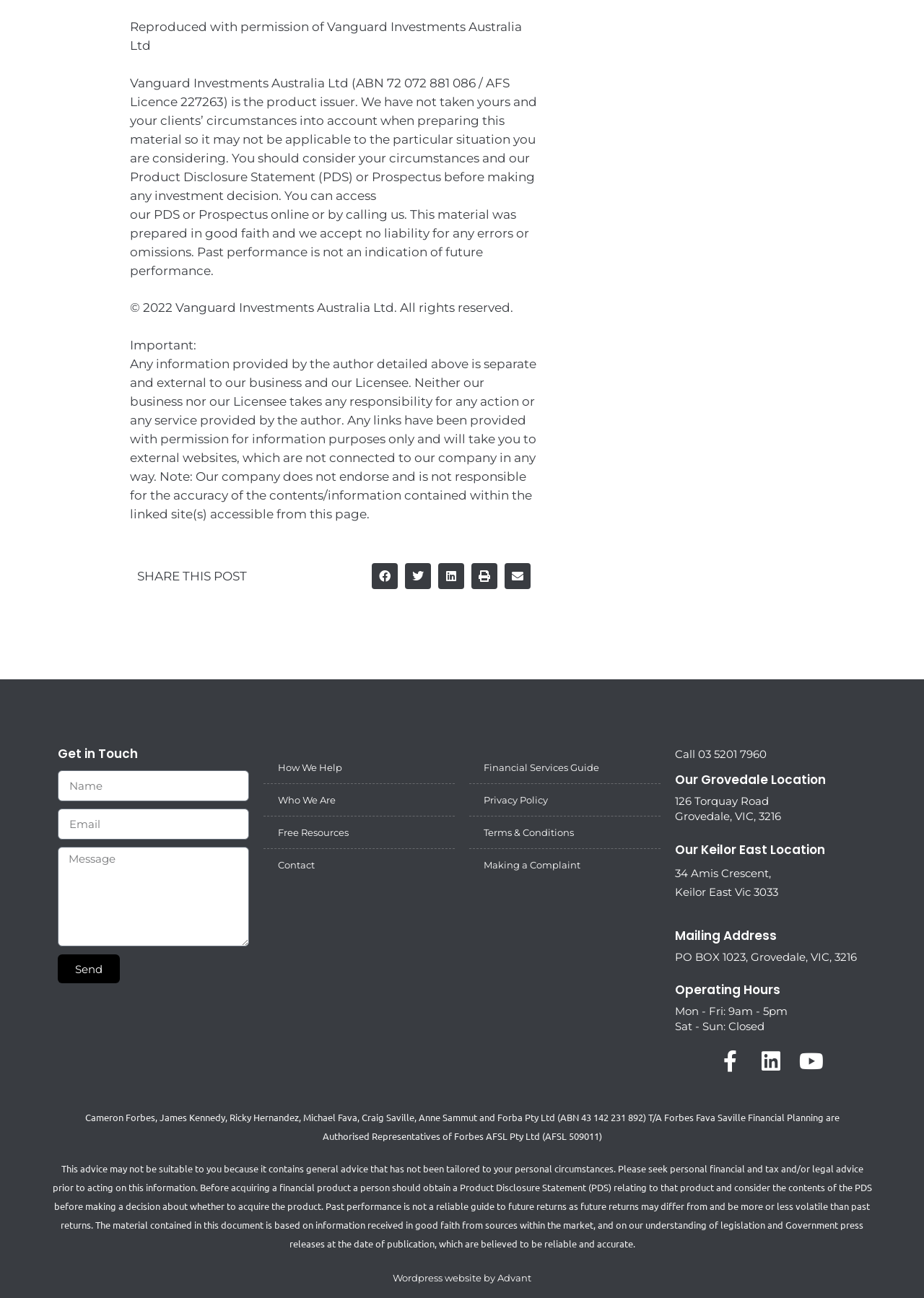Determine the bounding box coordinates for the element that should be clicked to follow this instruction: "Visit Facebook page". The coordinates should be given as four float numbers between 0 and 1, in the format [left, top, right, bottom].

[0.779, 0.809, 0.802, 0.826]